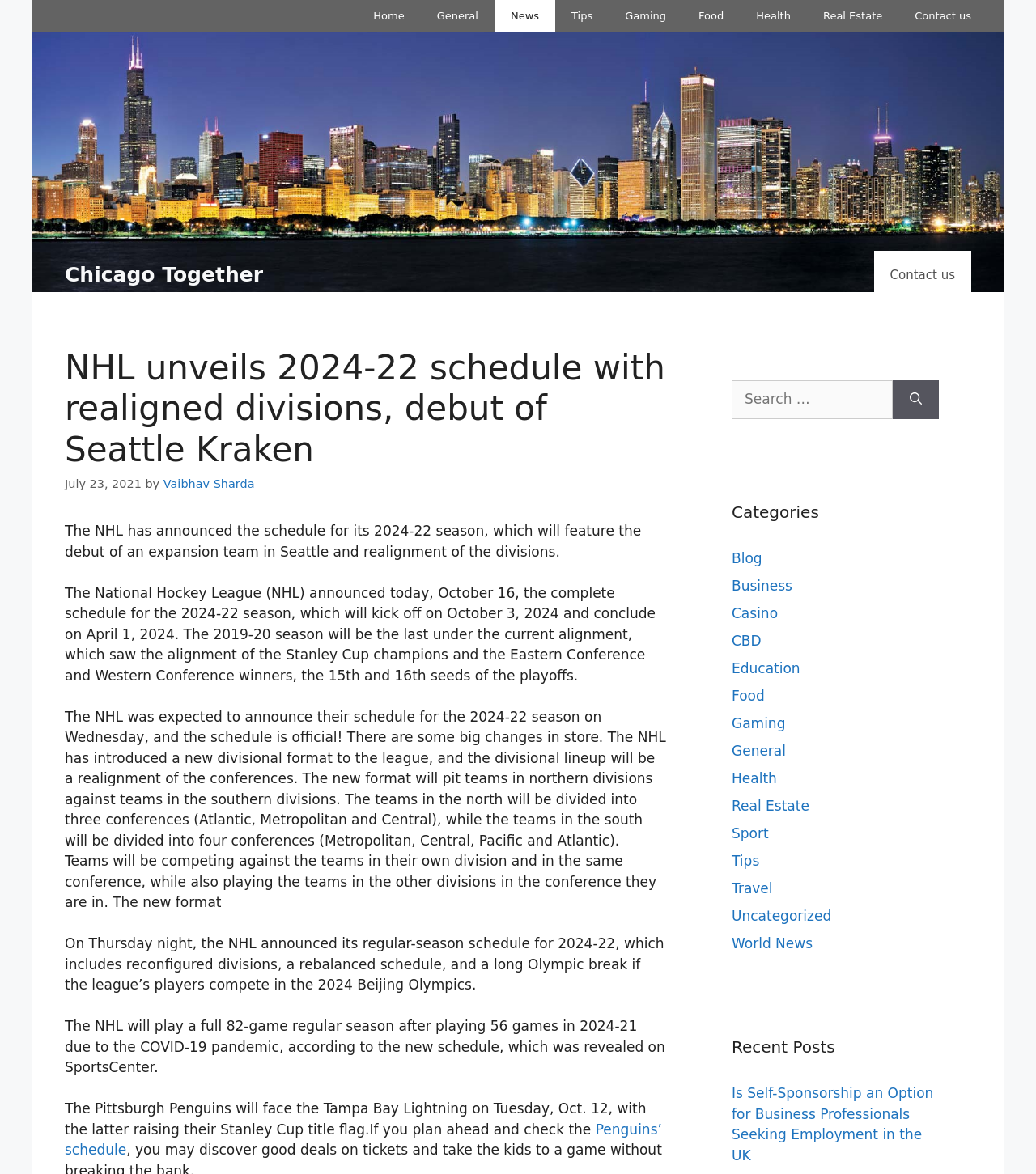What is the purpose of the search box?
From the image, provide a succinct answer in one word or a short phrase.

To search for articles